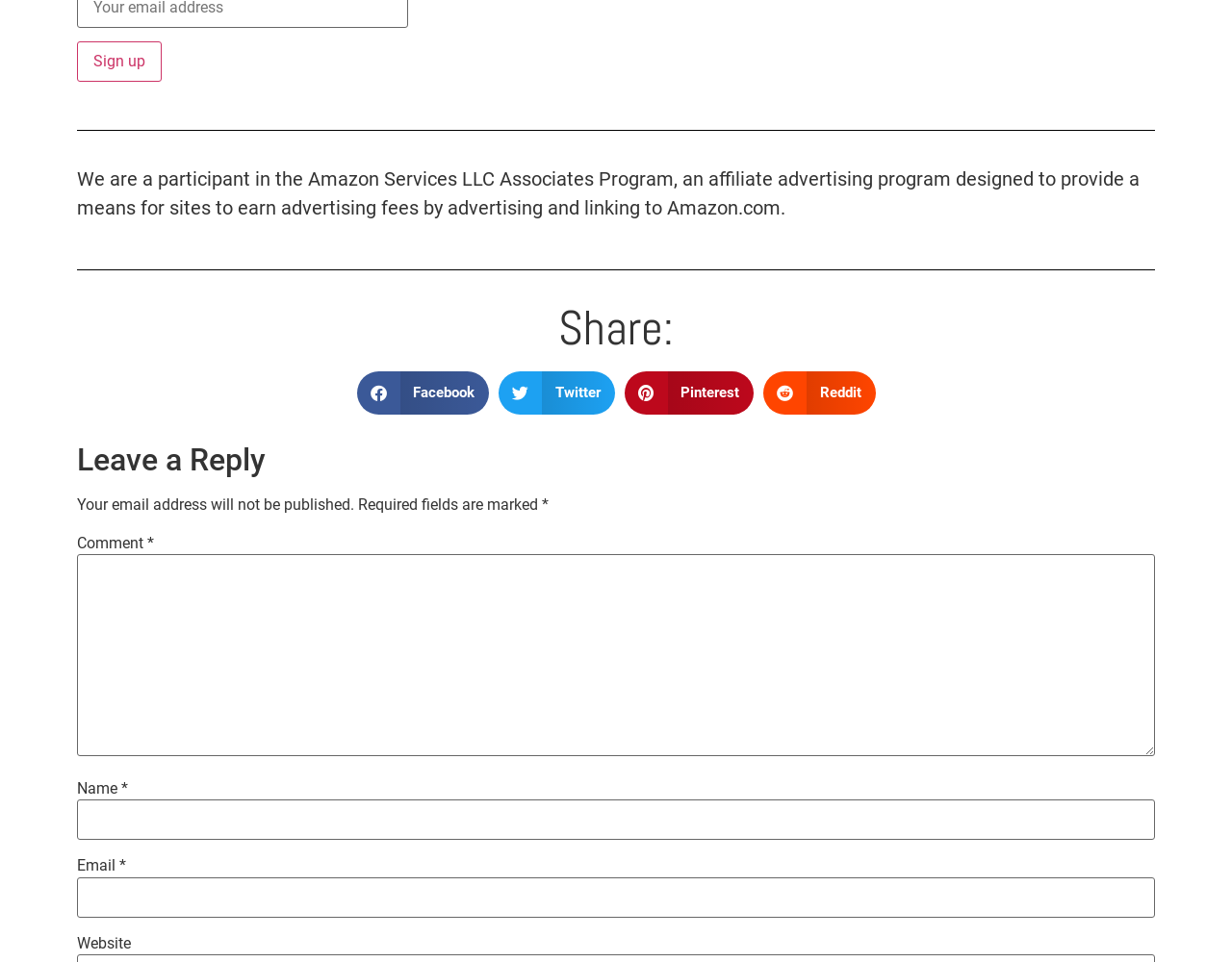Identify the bounding box for the UI element specified in this description: "Preeclampsia, let’s talk about it!". The coordinates must be four float numbers between 0 and 1, formatted as [left, top, right, bottom].

None